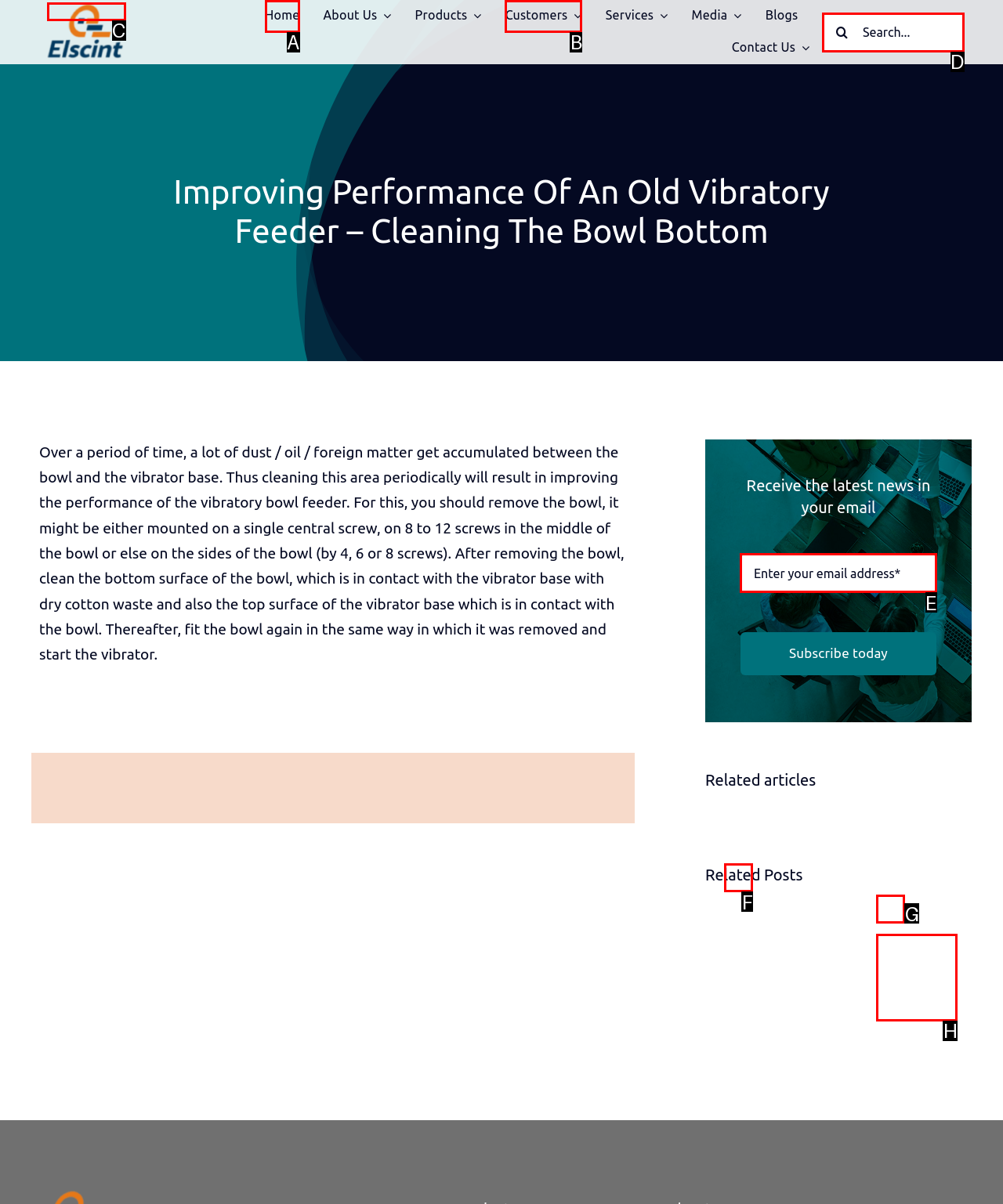Tell me the correct option to click for this task: Search for something
Write down the option's letter from the given choices.

D